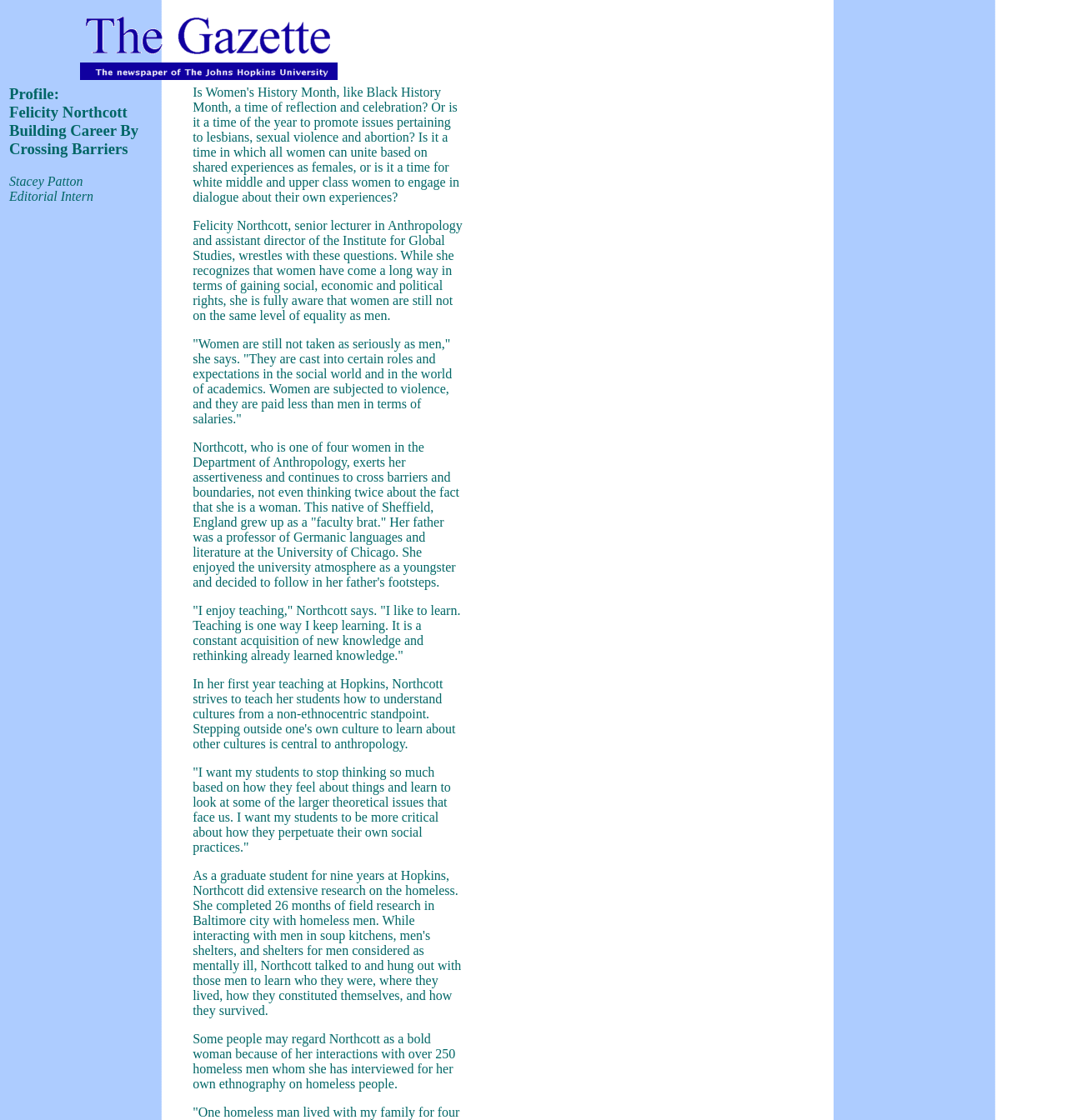Based on the image, give a detailed response to the question: Who is the subject of the profile article?

I found the answer by looking at the title of the profile article, which is 'Profile: Felicity Northcott Building Career By Crossing Barriers'. This suggests that Felicity Northcott is the subject of the profile article.